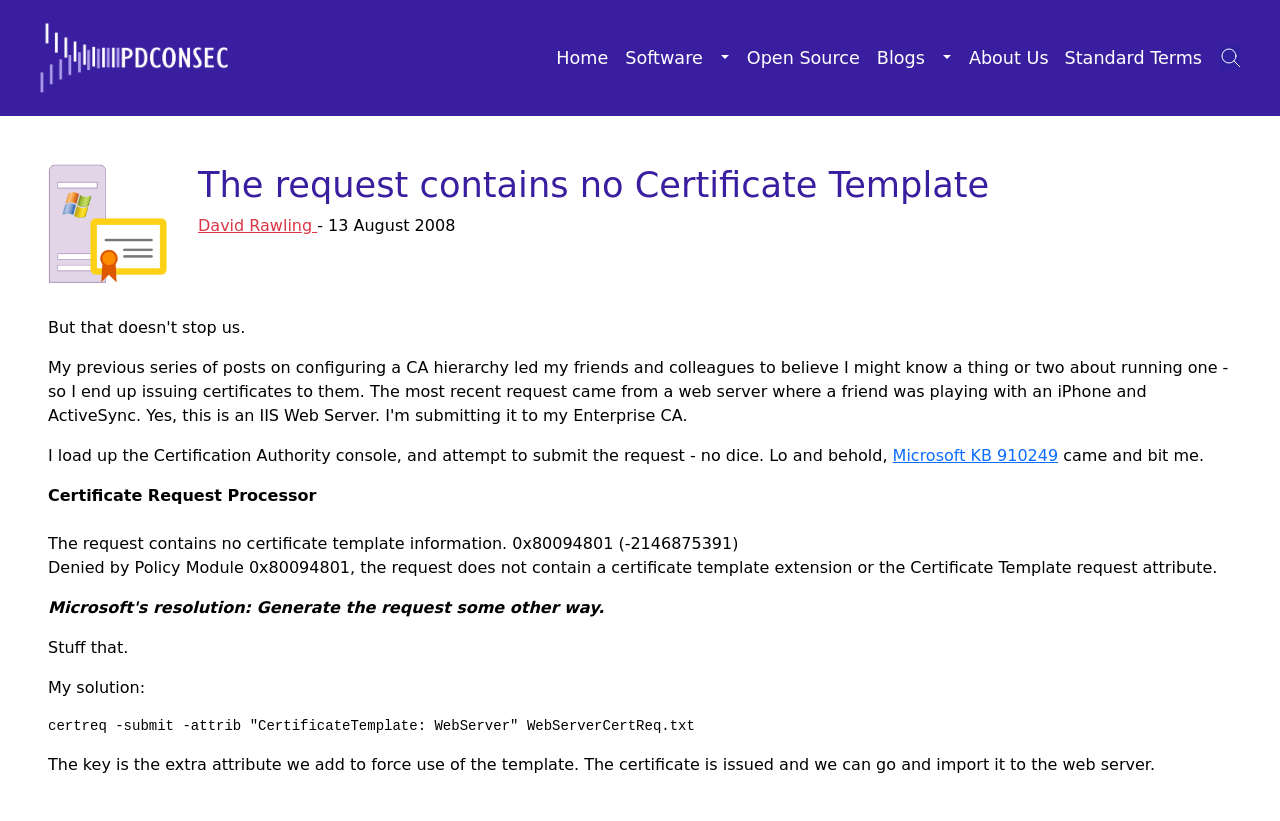Can you provide the bounding box coordinates for the element that should be clicked to implement the instruction: "Click on the 'Software' button"?

[0.481, 0.044, 0.556, 0.098]